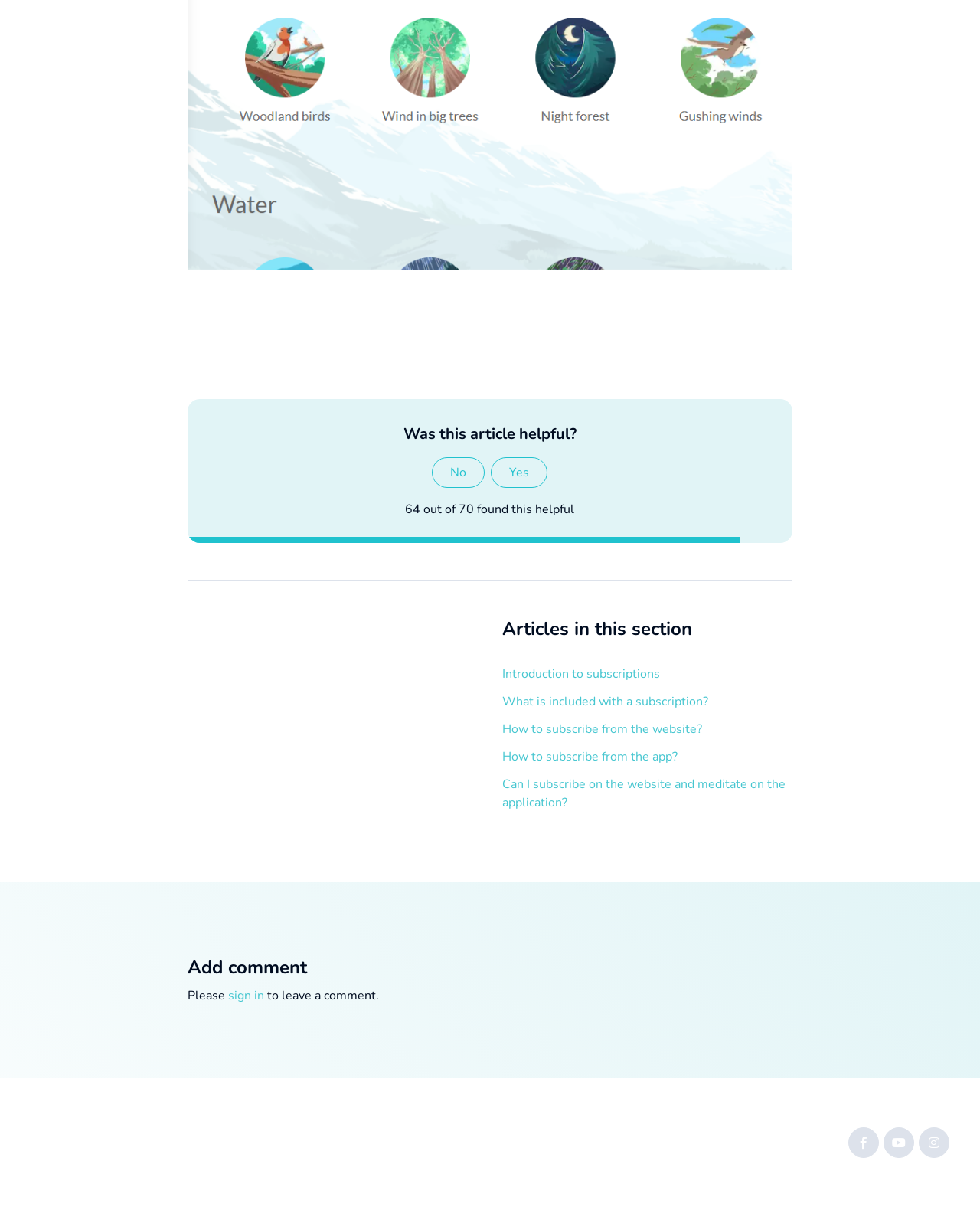Please specify the bounding box coordinates of the area that should be clicked to accomplish the following instruction: "Rate this article as not helpful". The coordinates should consist of four float numbers between 0 and 1, i.e., [left, top, right, bottom].

[0.441, 0.379, 0.495, 0.404]